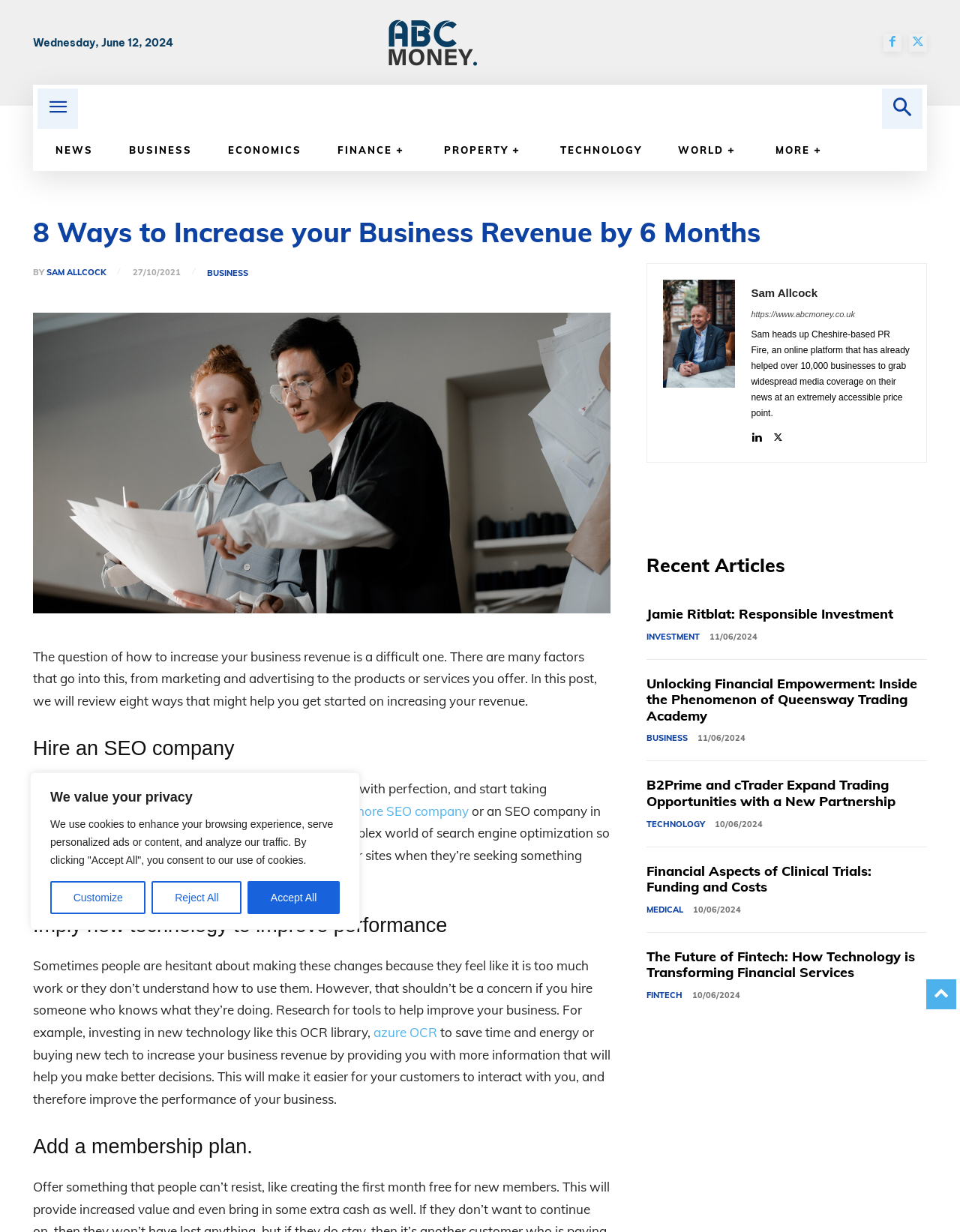Could you specify the bounding box coordinates for the clickable section to complete the following instruction: "Read the article by Sam Allcock"?

[0.691, 0.227, 0.766, 0.362]